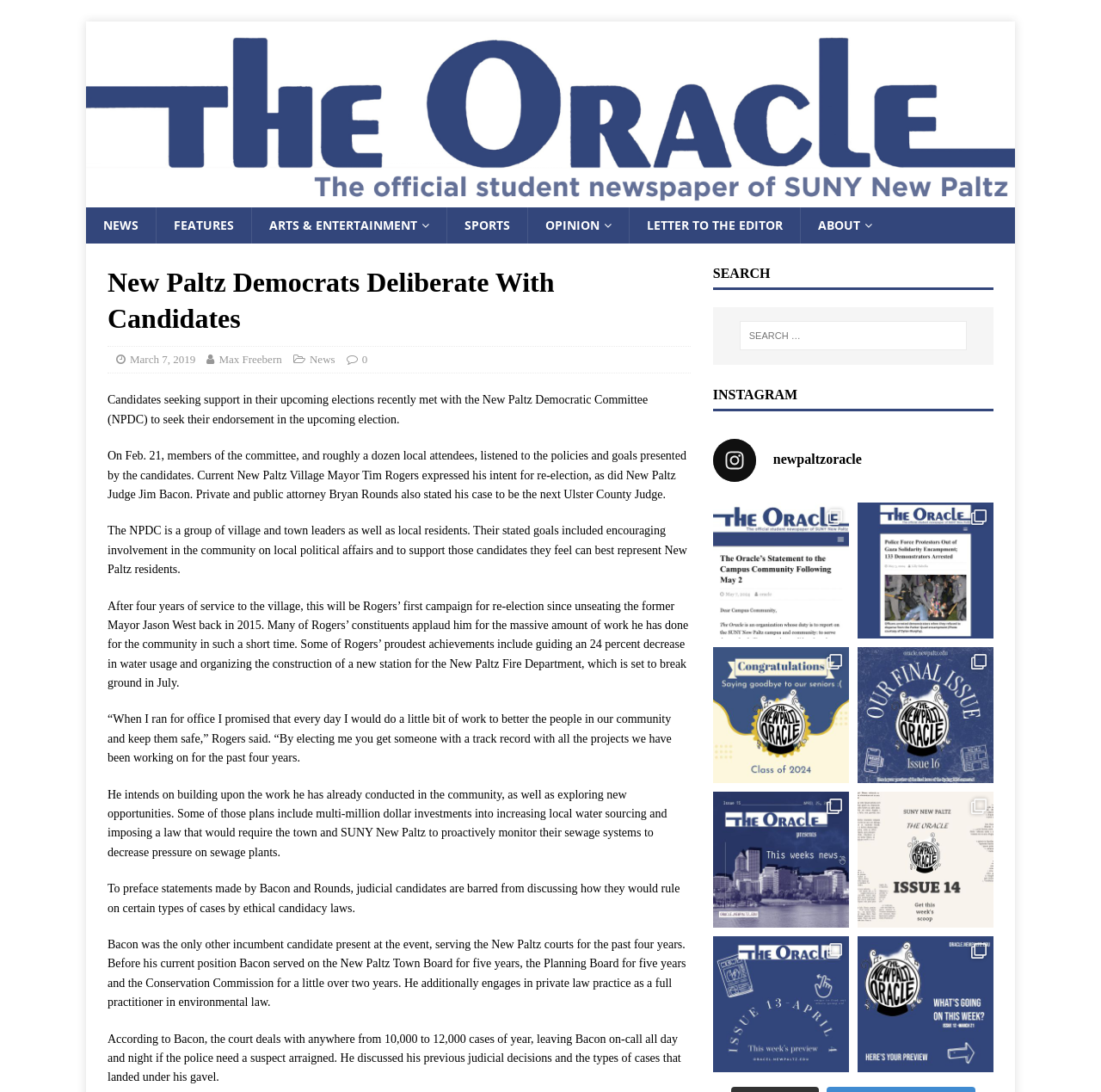Determine the bounding box coordinates for the element that should be clicked to follow this instruction: "Visit the New Paltz Oracle website". The coordinates should be given as four float numbers between 0 and 1, in the format [left, top, right, bottom].

[0.647, 0.402, 0.902, 0.441]